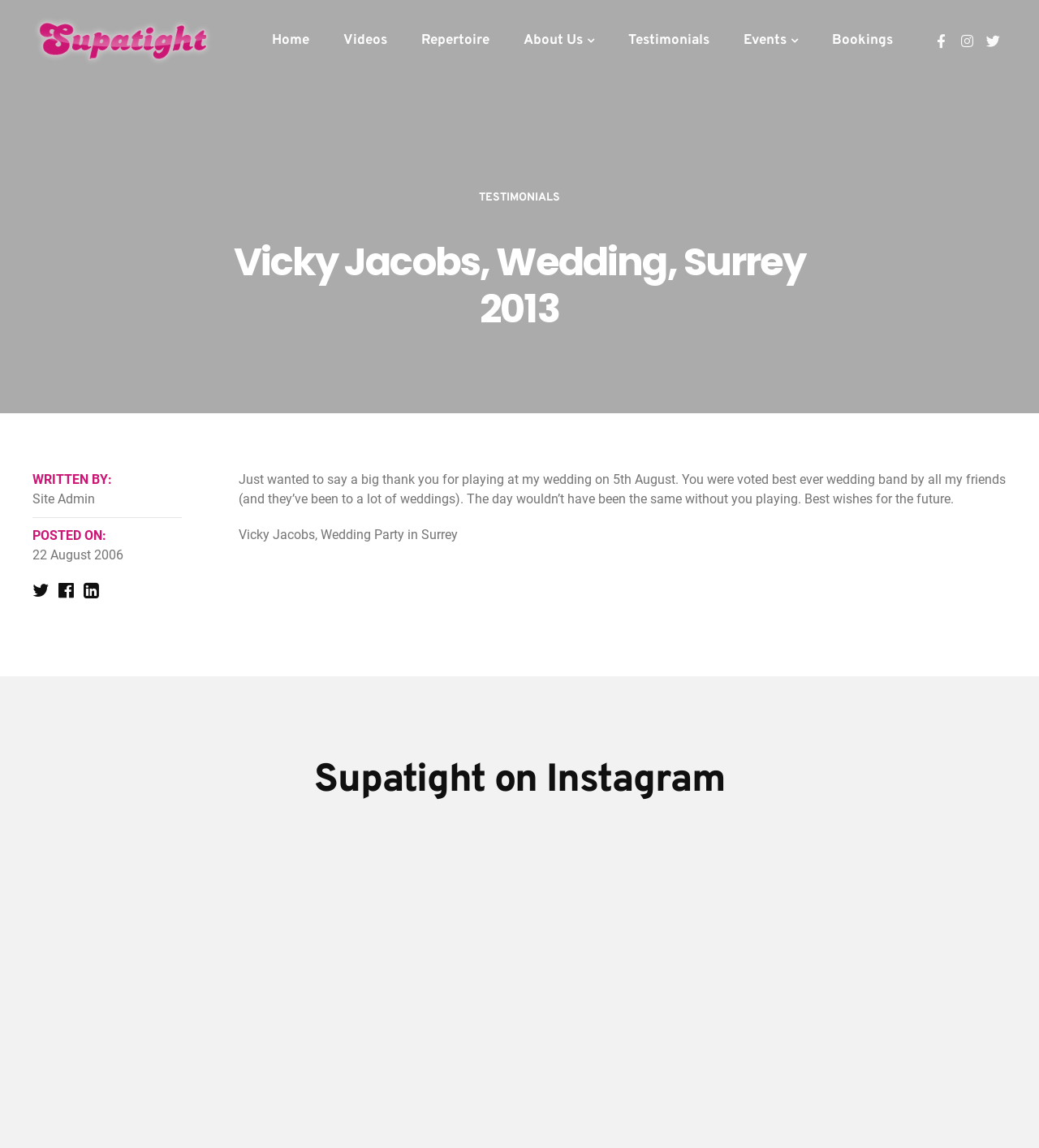Please identify the bounding box coordinates of the region to click in order to complete the given instruction: "View the 'Videos' page". The coordinates should be four float numbers between 0 and 1, i.e., [left, top, right, bottom].

[0.33, 0.022, 0.372, 0.048]